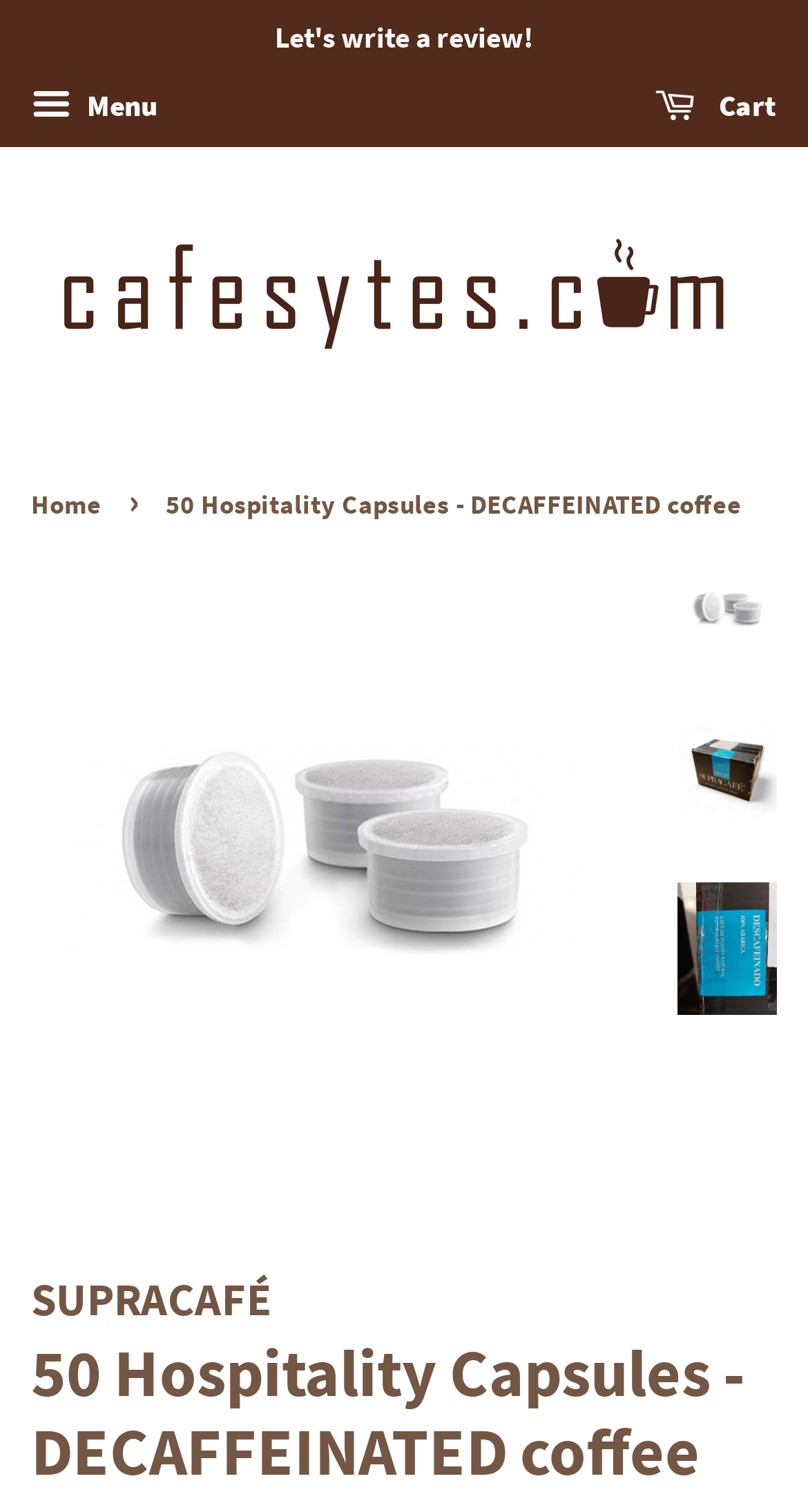Kindly determine the bounding box coordinates for the area that needs to be clicked to execute this instruction: "Click the 'Menu' button".

[0.038, 0.049, 0.195, 0.095]